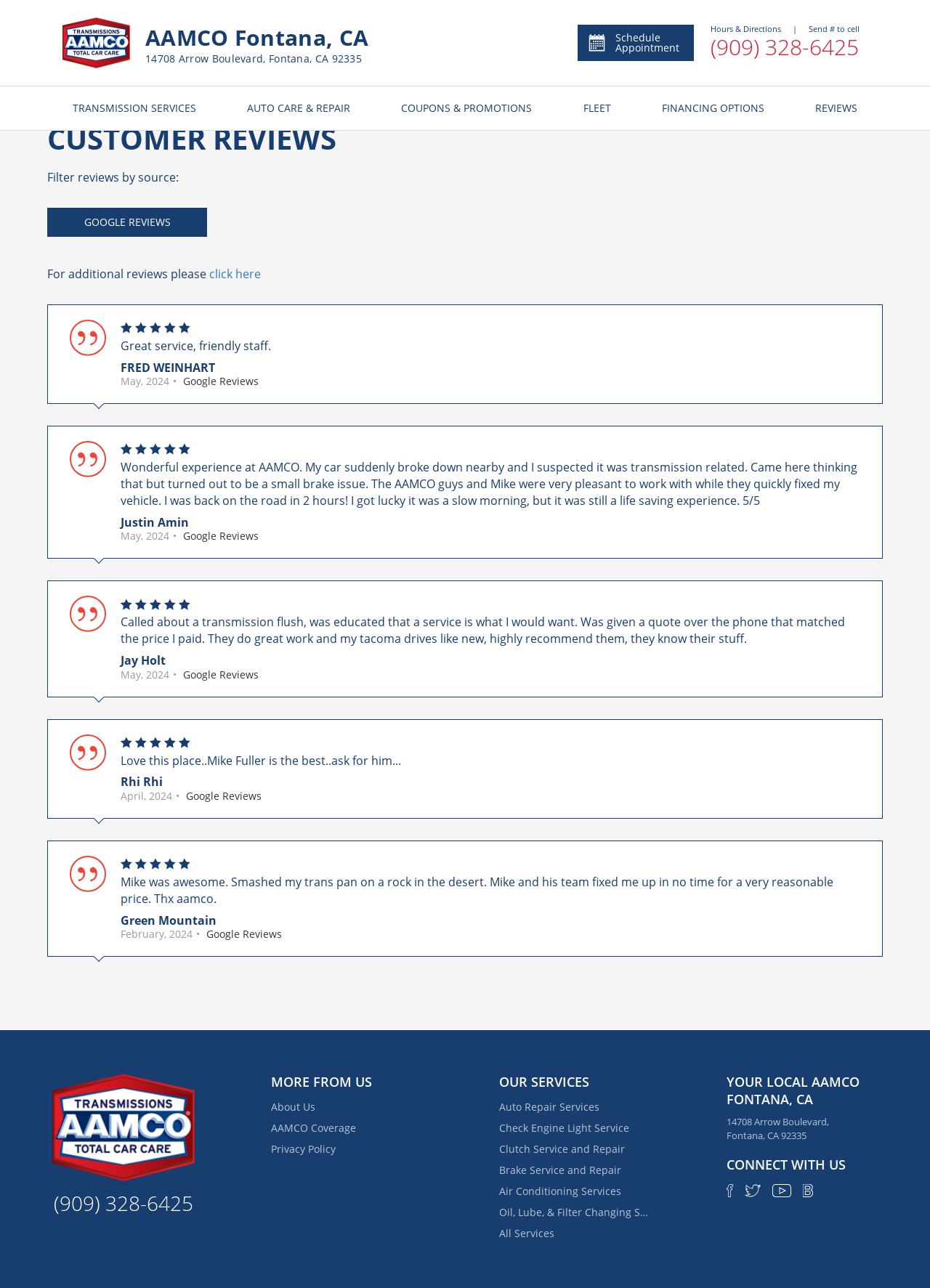Please analyze the image and give a detailed answer to the question:
How many review sources are mentioned on the webpage?

I found that only Google Reviews is mentioned as a review source on the webpage, which is indicated by the text 'Filter reviews by source:' and the subsequent mention of 'Google Reviews'.